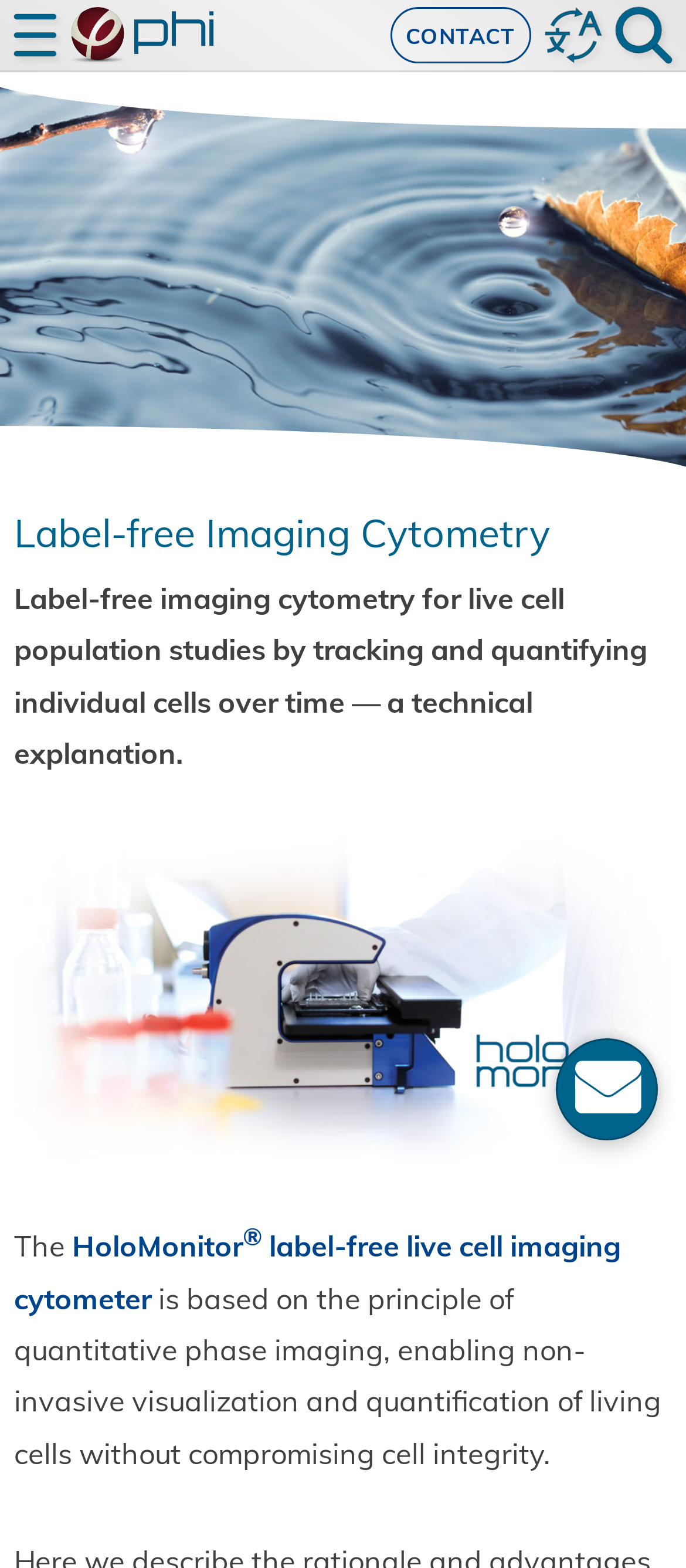What is the name of the label-free imager and imaging cytometer?
Using the image as a reference, answer the question in detail.

I found the name of the label-free imager and imaging cytometer by reading the text associated with the image of the device, which is 'The HoloMonitor M4 label-free imager and imaging cytometer in operation on a cell laboratory bench'.